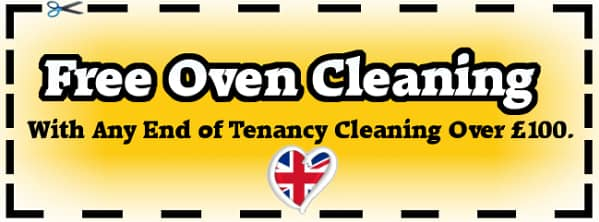What symbol is used to represent pride in local service? Please answer the question using a single word or phrase based on the image.

British flag with a heart